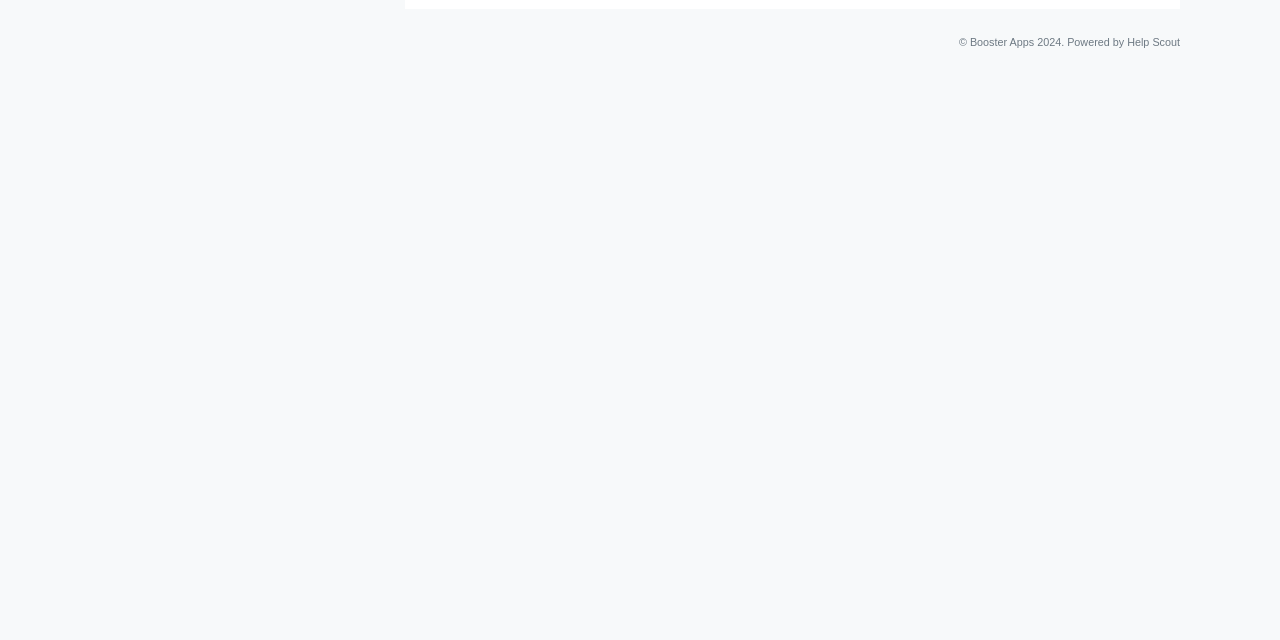Predict the bounding box coordinates for the UI element described as: "Help Scout". The coordinates should be four float numbers between 0 and 1, presented as [left, top, right, bottom].

[0.881, 0.056, 0.922, 0.075]